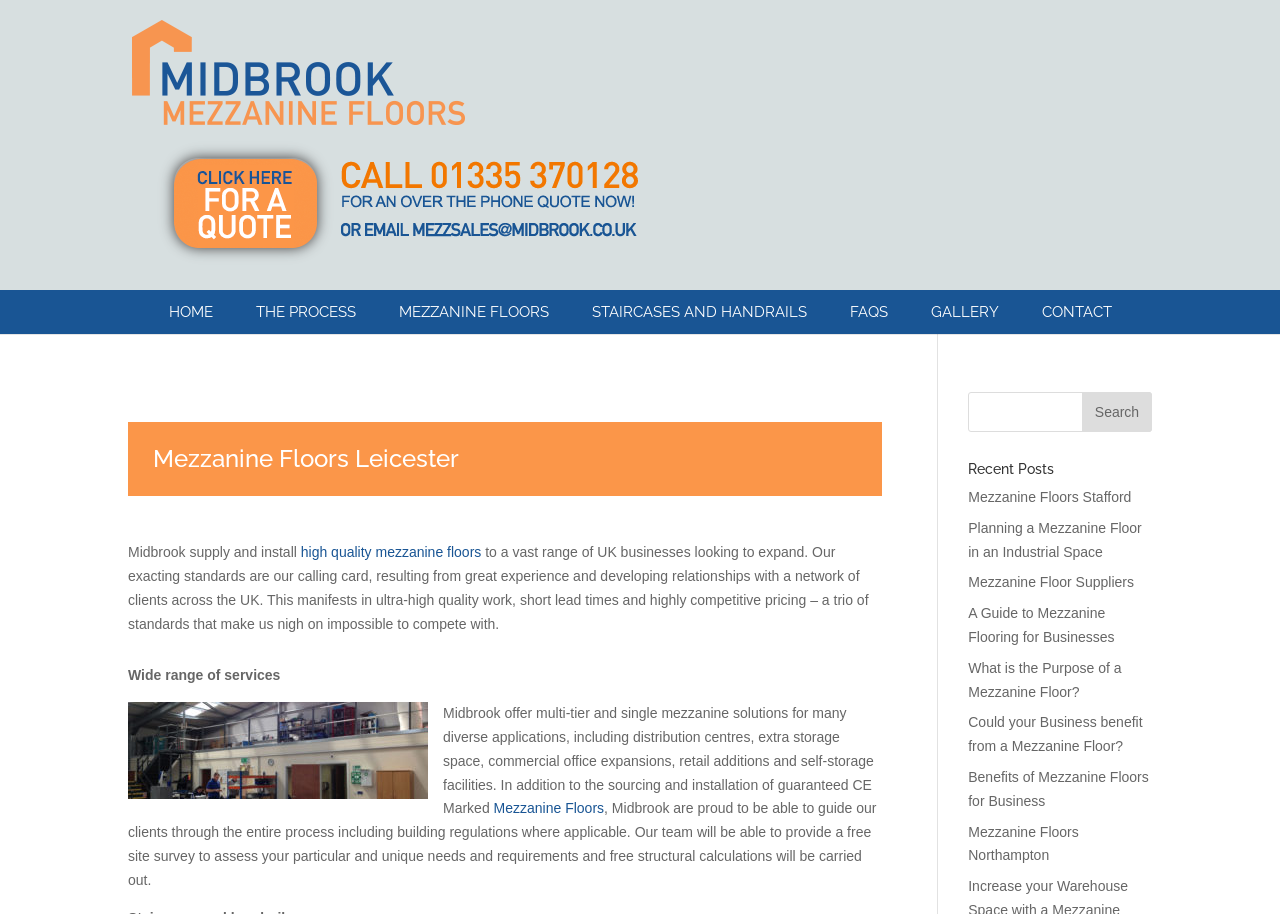What is the name of the company mentioned on the webpage? Using the information from the screenshot, answer with a single word or phrase.

Midbrook